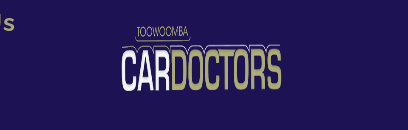Thoroughly describe the content and context of the image.

The image features the logo of "Toowoomba Car Doctors," a vehicle repair service based in Toowoomba, Queensland. The logo prominently displays the words "CAR DOCTORS," emphasizing the company's focus on automotive care. The text is set against a deep blue background, creating a striking visual contrast. The design reflects professionalism and reliability, appealing to customers seeking mechanical services for their vehicles. This logo serves as a recognizable brand identifier for the business, which offers a range of mechanical and vehicle repair services in the local area.